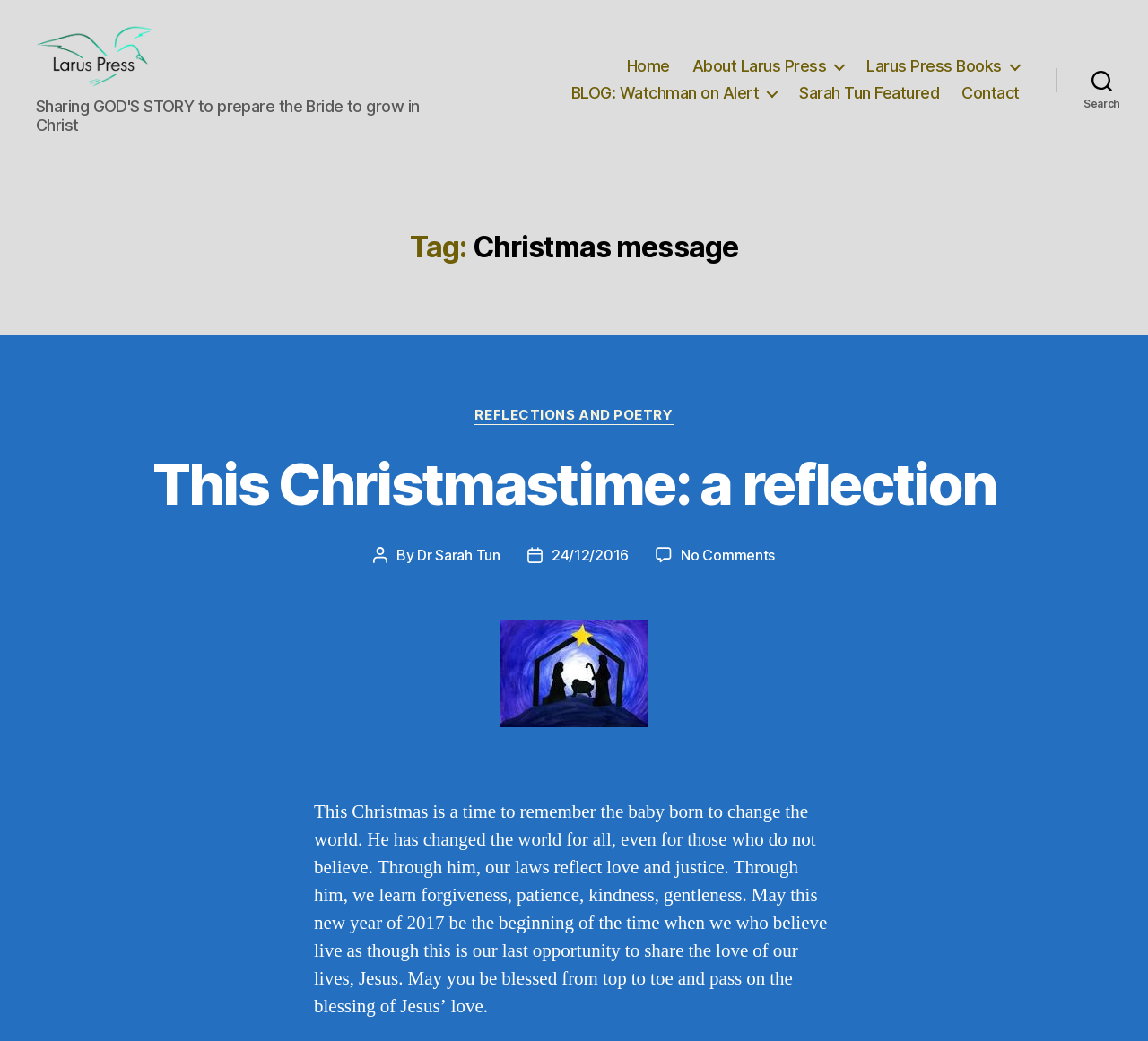Locate the heading on the webpage and return its text.

Tag: Christmas message